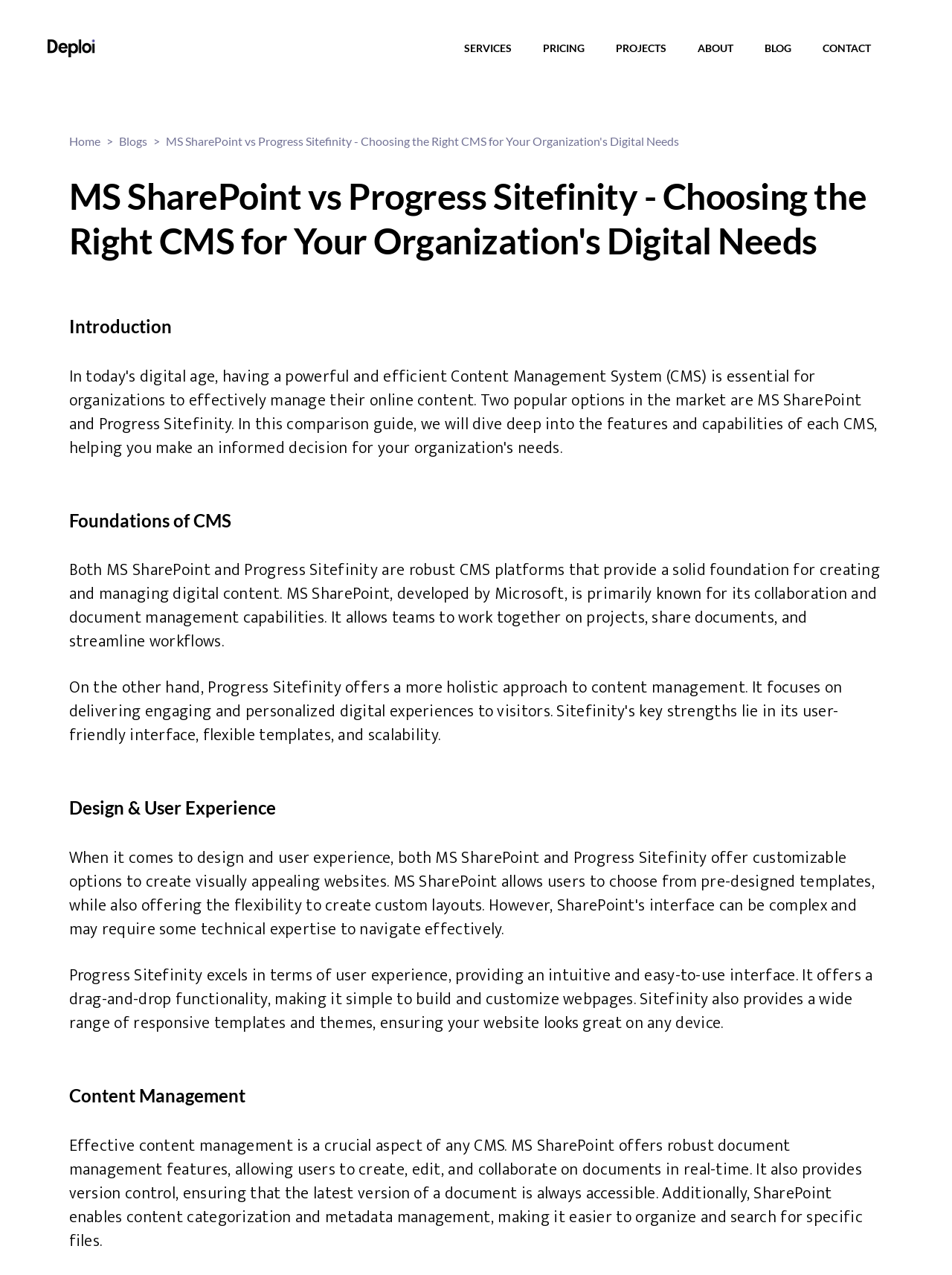Determine the bounding box coordinates for the area that needs to be clicked to fulfill this task: "Click Home". The coordinates must be given as four float numbers between 0 and 1, i.e., [left, top, right, bottom].

[0.072, 0.104, 0.105, 0.118]